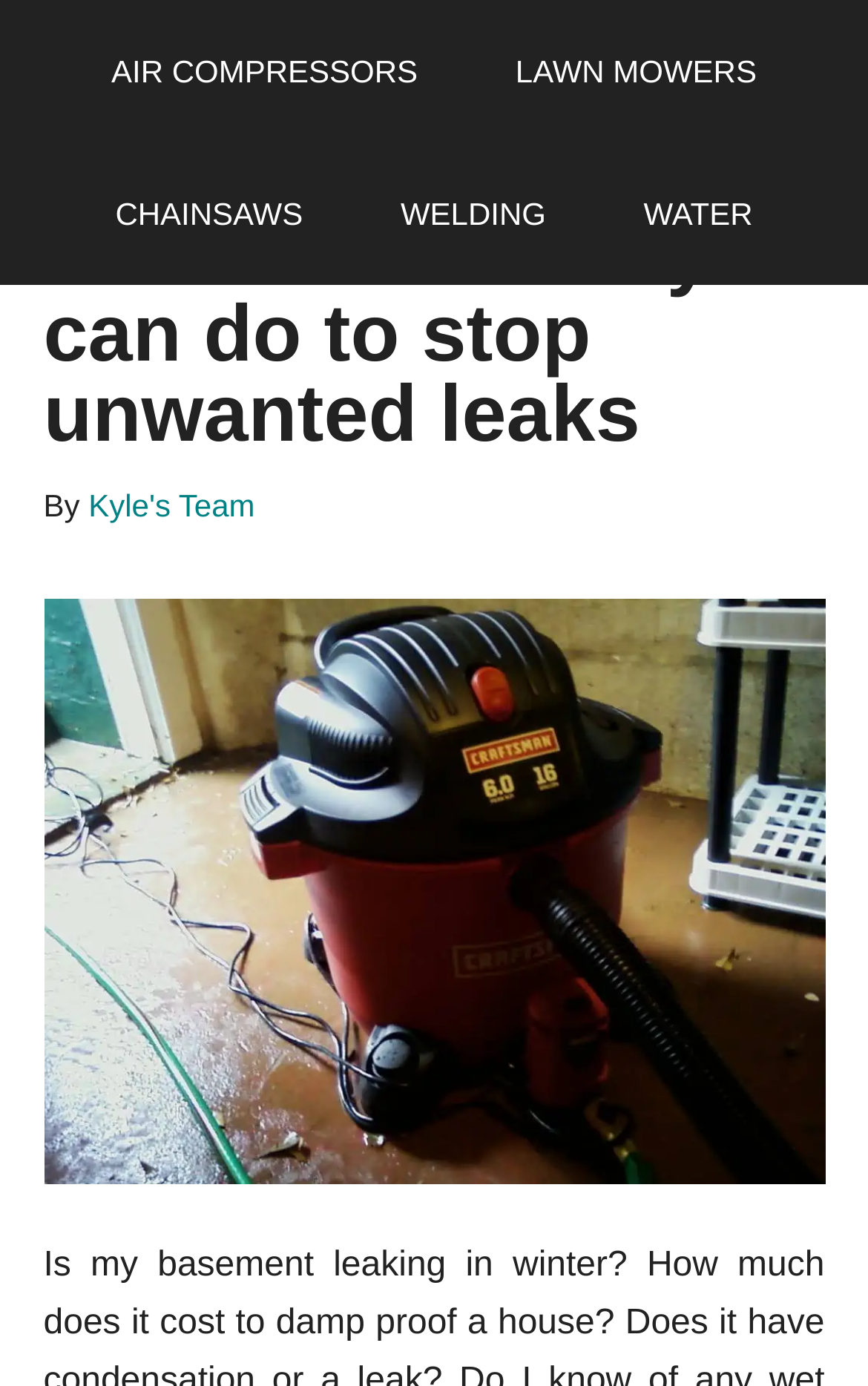Describe every aspect of the webpage comprehensively.

The webpage is about wet basement solutions, specifically discussing ways to fix leaks. At the top-left corner, there are three "Skip to" links, allowing users to navigate to main content, primary sidebar, or footer. Below these links, a main navigation menu is situated, spanning the entire width of the page. This menu contains five links: "AIR COMPRESSORS", "LAWN MOWERS", "CHAINSAWS", "WELDING", and "WATER".

The "WATER" link is followed by a header section that occupies most of the page's width. Within this section, a prominent heading reads "Wet basement solutions: What you can do to stop unwanted leaks". Below the heading, there is a byline that says "By" followed by a link to "Kyle's Team". 

A large image related to basement solutions is placed below the header section, taking up a significant portion of the page's vertical space.